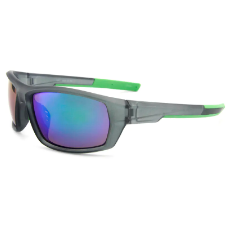Answer the question below with a single word or a brief phrase: 
What type of finish do the mirrored lenses have?

Iridescent